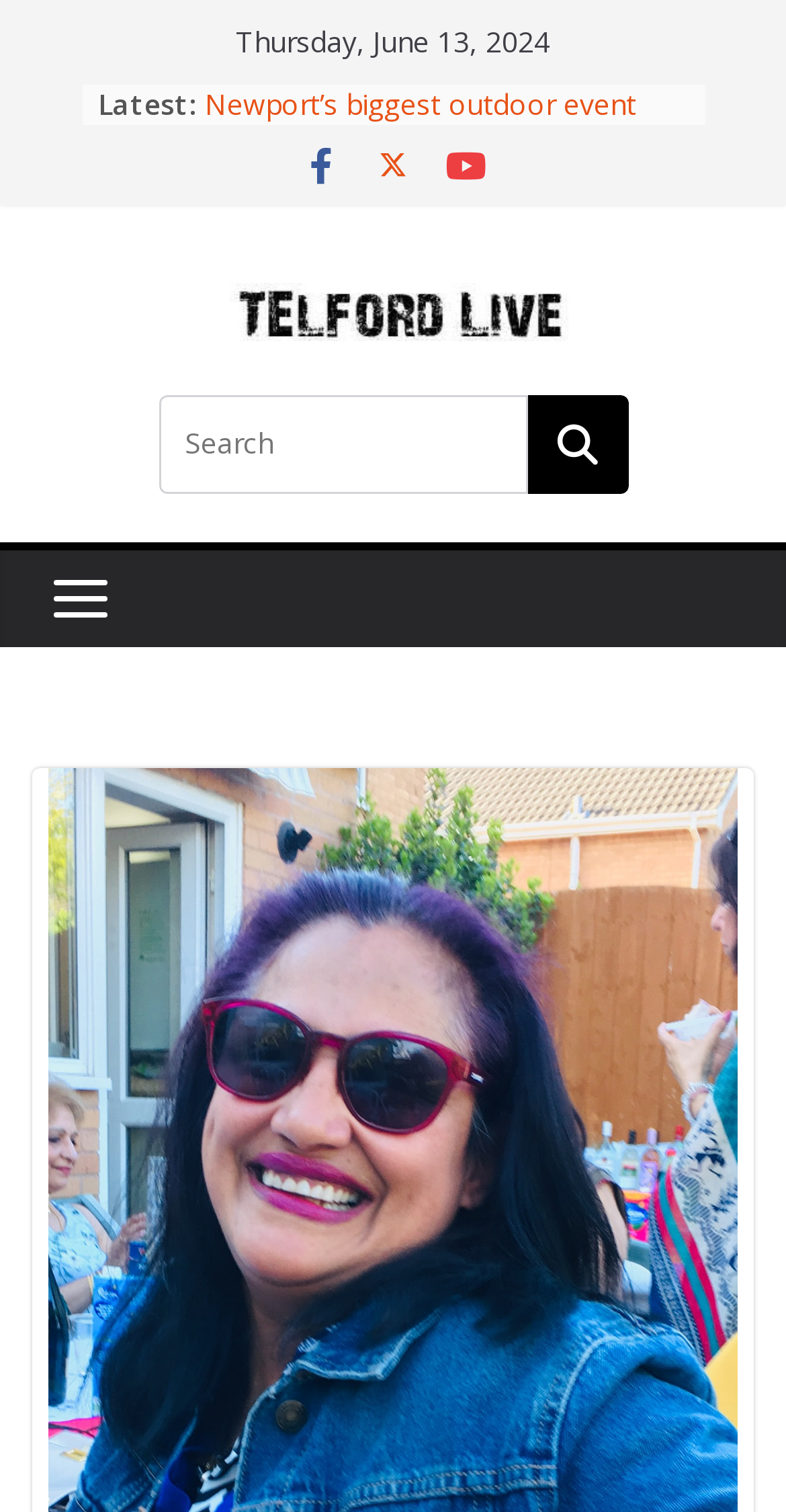Given the element description Woodside CIC up for award, specify the bounding box coordinates of the corresponding UI element in the format (top-left x, top-left y, bottom-right x, bottom-right y). All values must be between 0 and 1.

[0.26, 0.083, 0.717, 0.109]